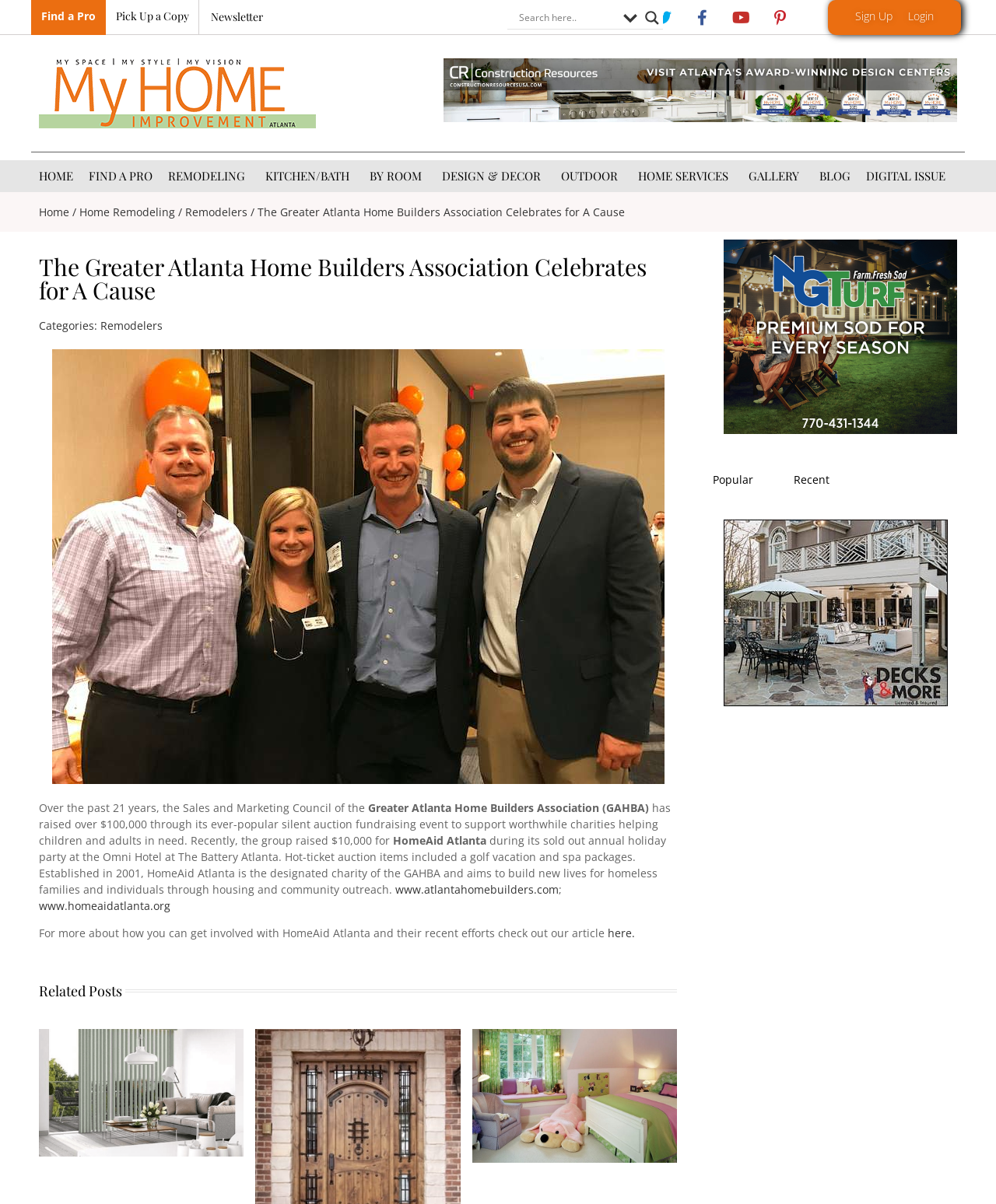Could you determine the bounding box coordinates of the clickable element to complete the instruction: "Click on Twitter"? Provide the coordinates as four float numbers between 0 and 1, i.e., [left, top, right, bottom].

[0.651, 0.002, 0.682, 0.027]